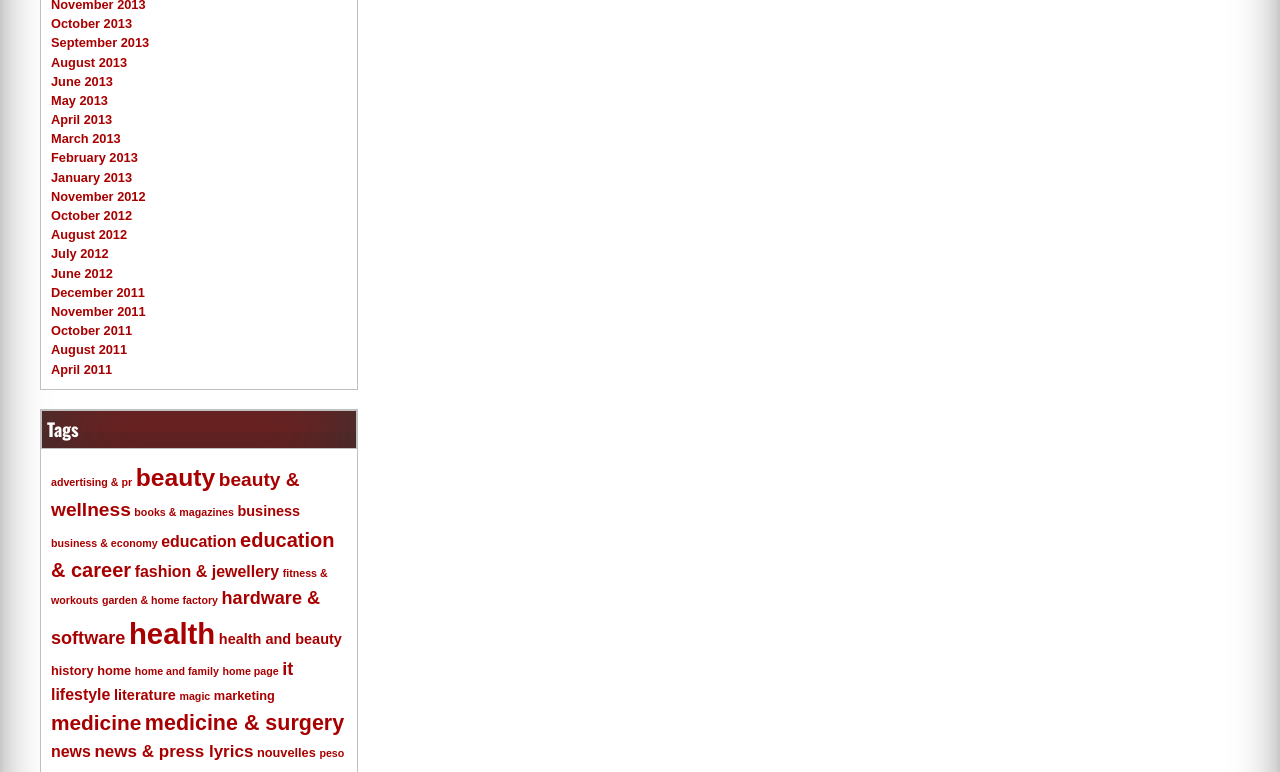Pinpoint the bounding box coordinates of the area that should be clicked to complete the following instruction: "Browse news articles". The coordinates must be given as four float numbers between 0 and 1, i.e., [left, top, right, bottom].

[0.04, 0.962, 0.071, 0.985]